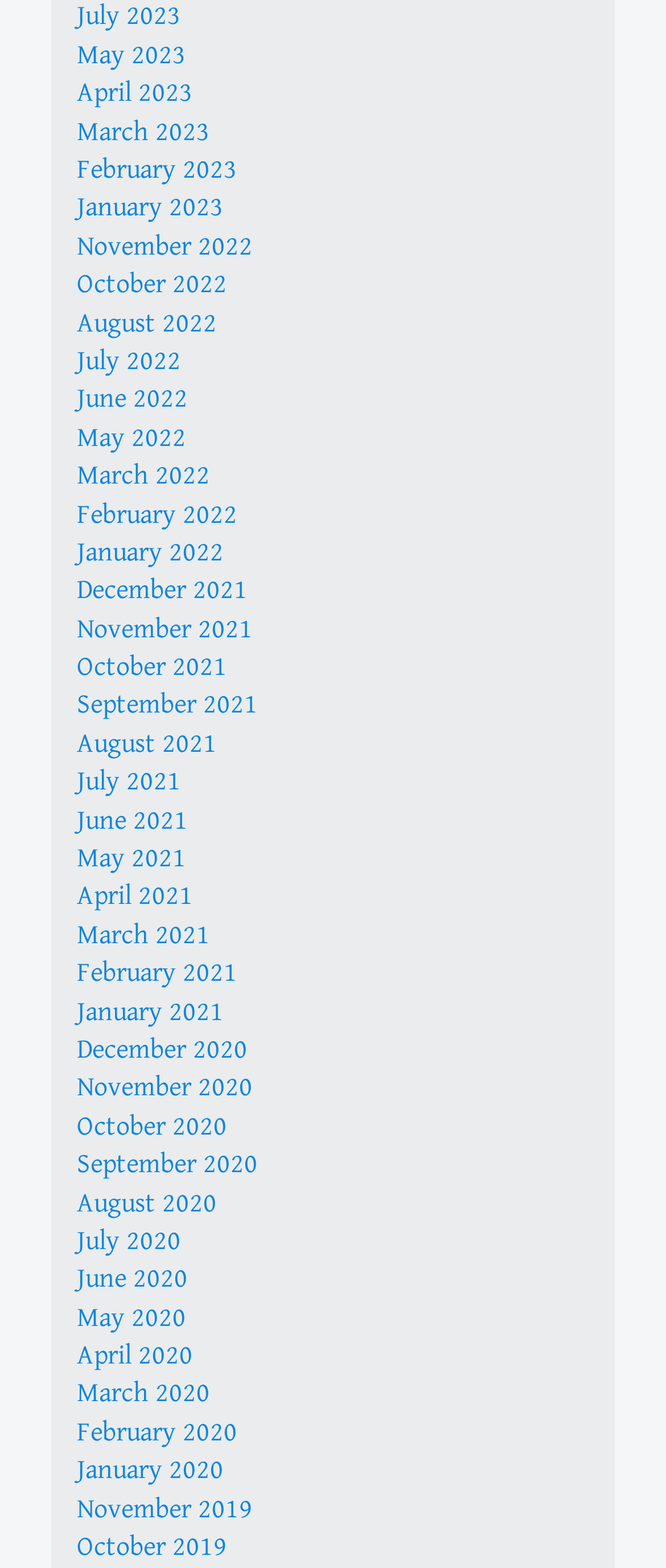Determine the bounding box coordinates for the area that needs to be clicked to fulfill this task: "View May 2022". The coordinates must be given as four float numbers between 0 and 1, i.e., [left, top, right, bottom].

[0.115, 0.269, 0.279, 0.29]